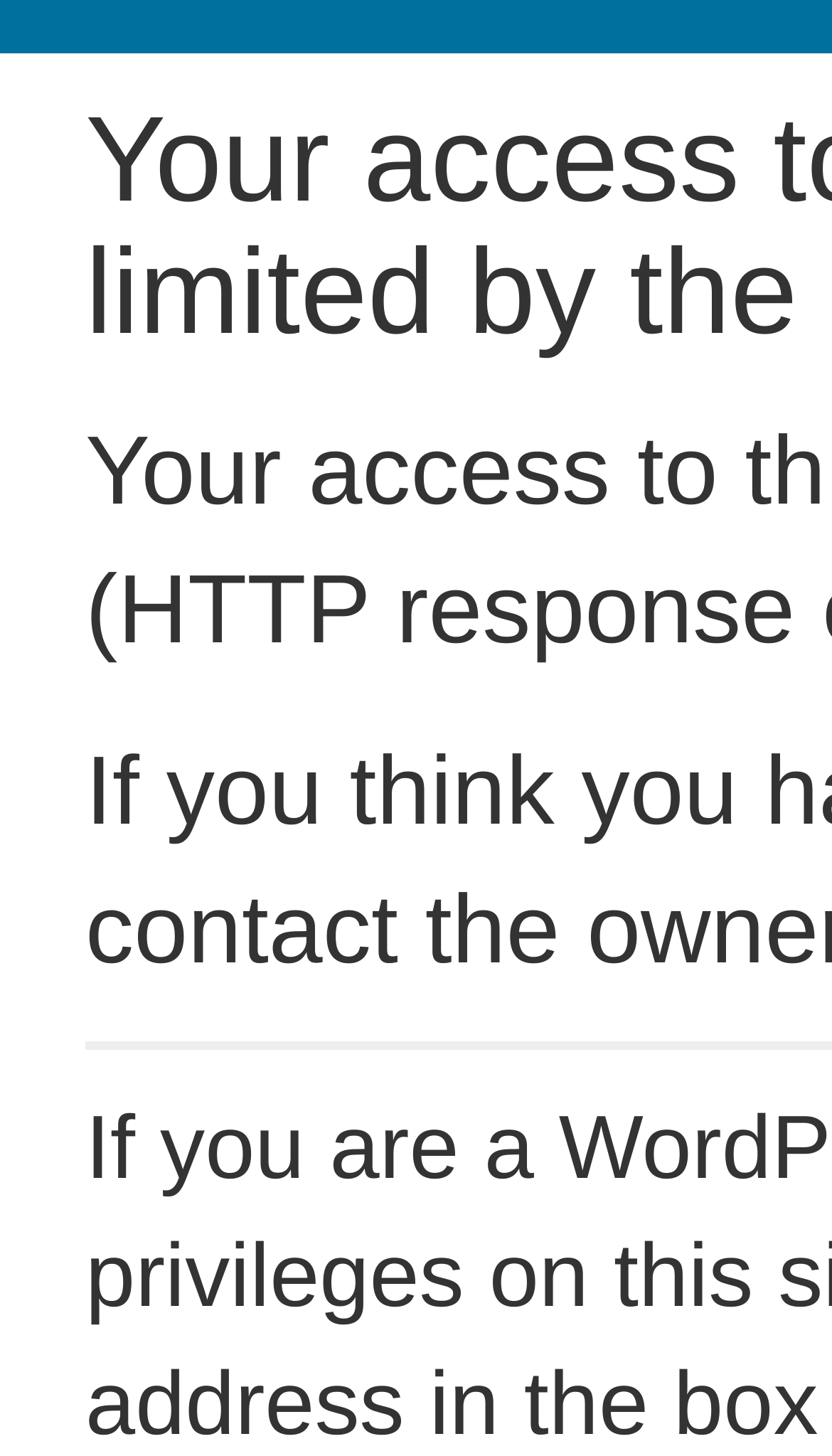Can you find and provide the main heading text of this webpage?

Your access to this site has been limited by the site owner